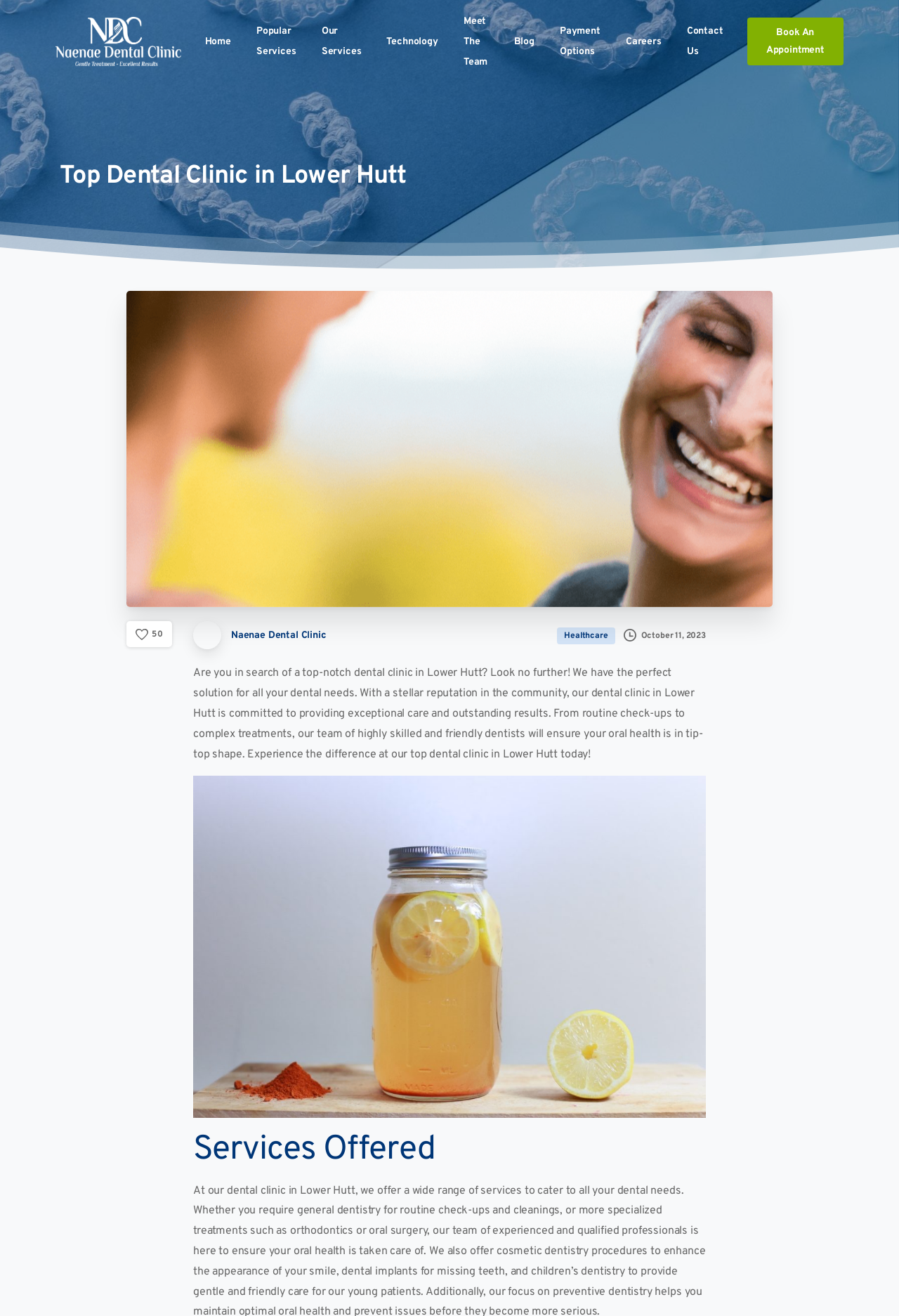Highlight the bounding box coordinates of the region I should click on to meet the following instruction: "View Popular Services".

[0.279, 0.012, 0.336, 0.051]